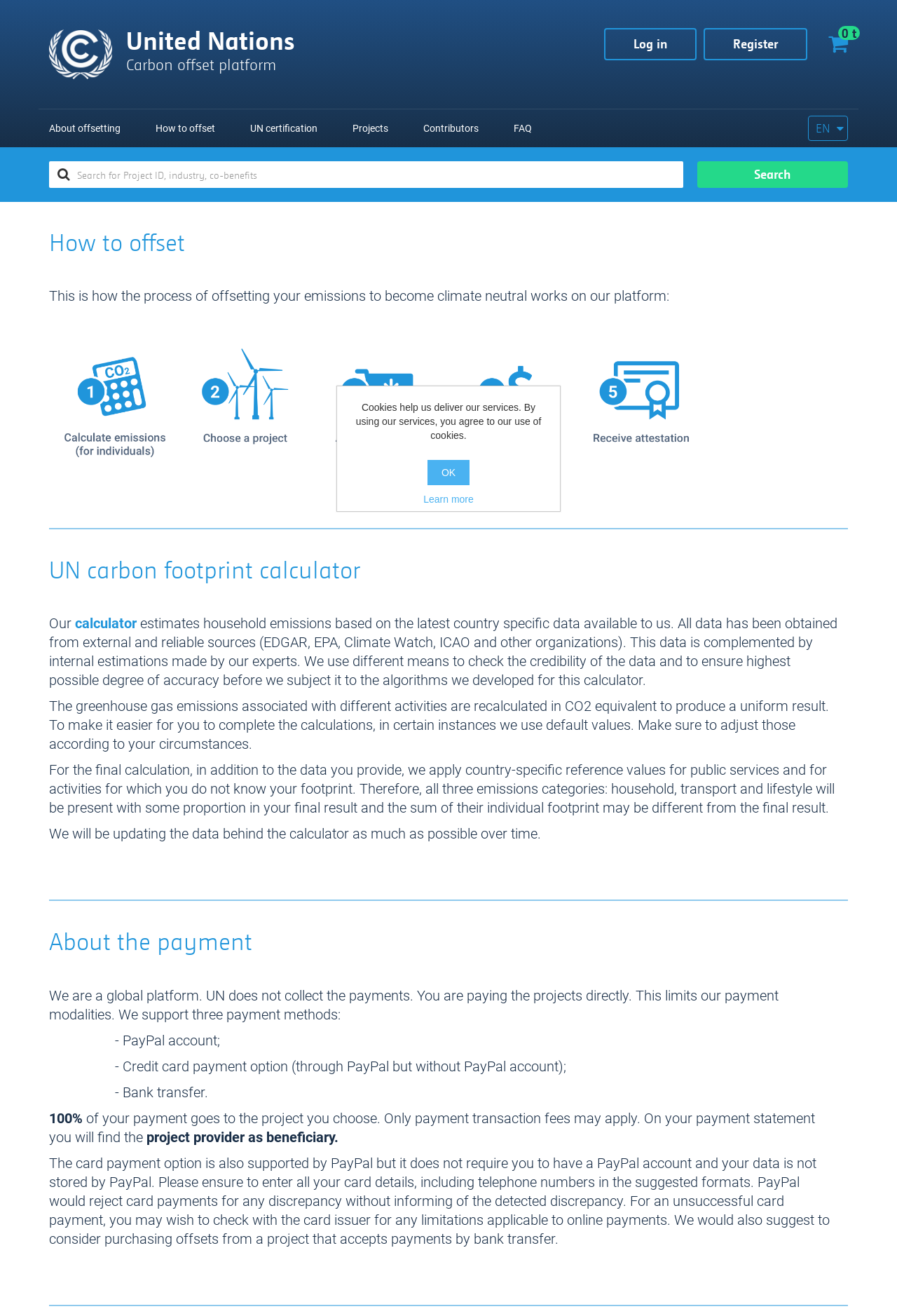Please determine the bounding box coordinates for the element that should be clicked to follow these instructions: "View your cart".

[0.923, 0.025, 0.945, 0.042]